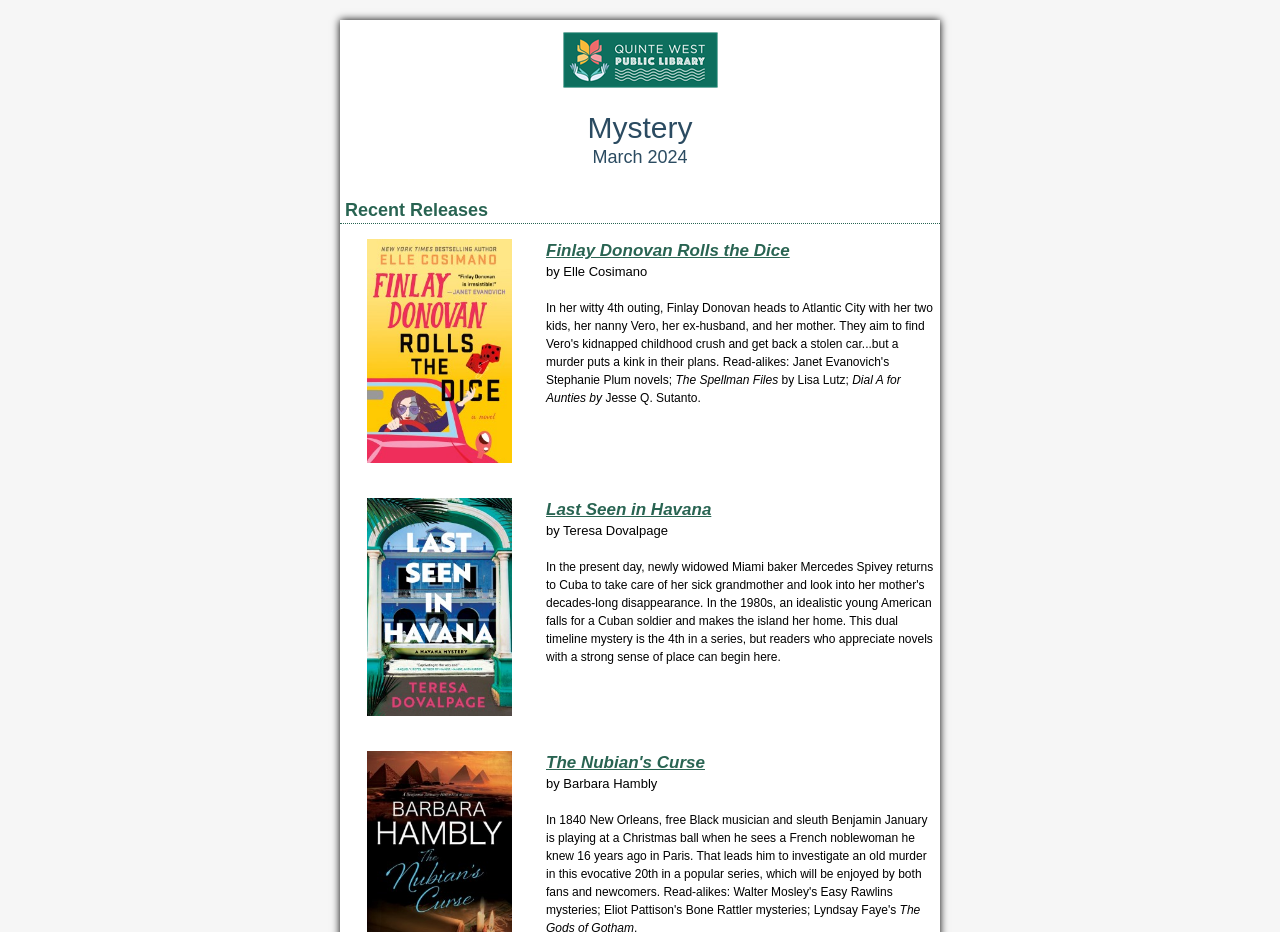Examine the screenshot and answer the question in as much detail as possible: Who is the author of the second book?

I looked at the second book description on the page, which starts with 'Last Seen in Havana by Teresa Dovalpage...', so the author of the second book is Teresa Dovalpage.